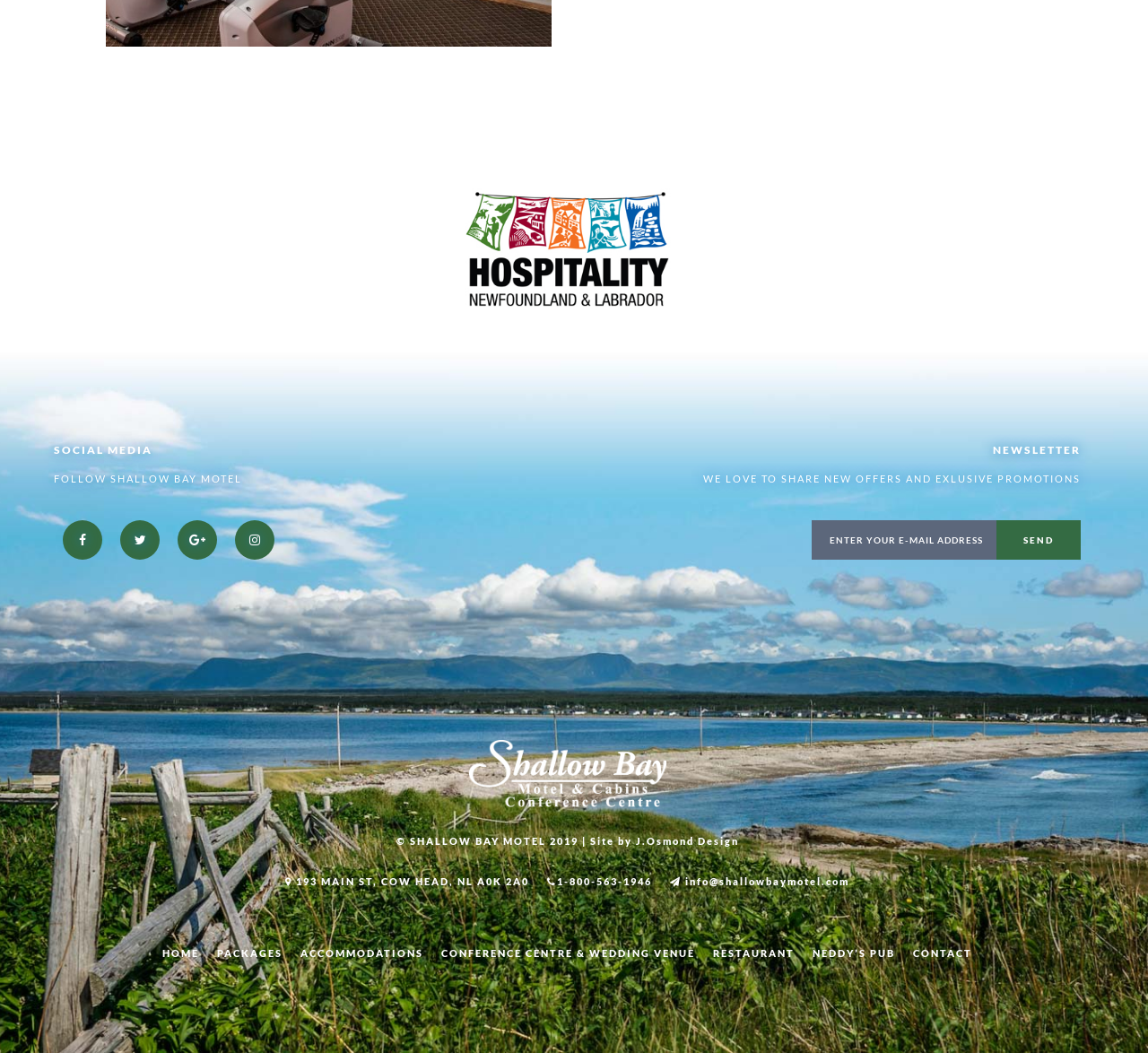Please find the bounding box coordinates for the clickable element needed to perform this instruction: "Go to HOME".

[0.141, 0.898, 0.173, 0.912]